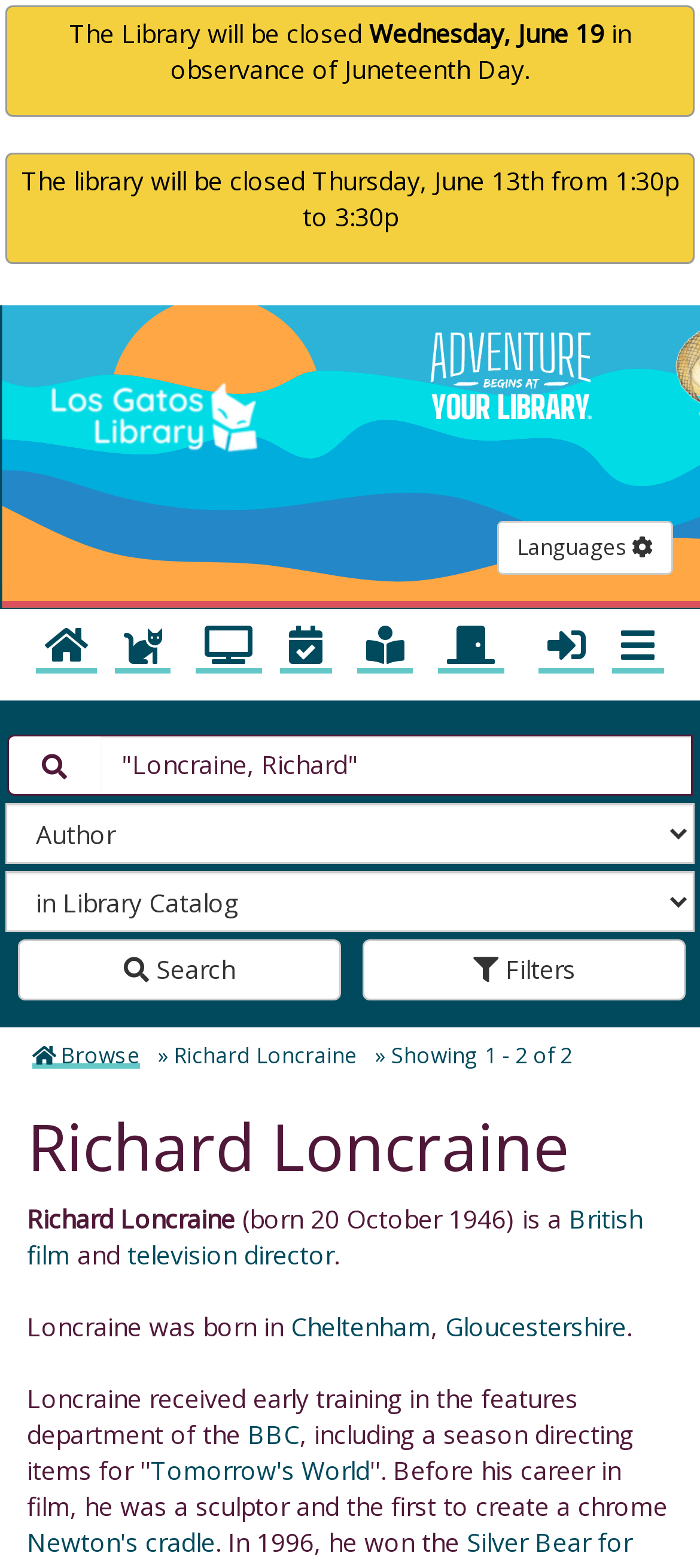Find the bounding box coordinates for the element that must be clicked to complete the instruction: "Search for Richard Loncraine". The coordinates should be four float numbers between 0 and 1, indicated as [left, top, right, bottom].

[0.143, 0.468, 0.99, 0.507]